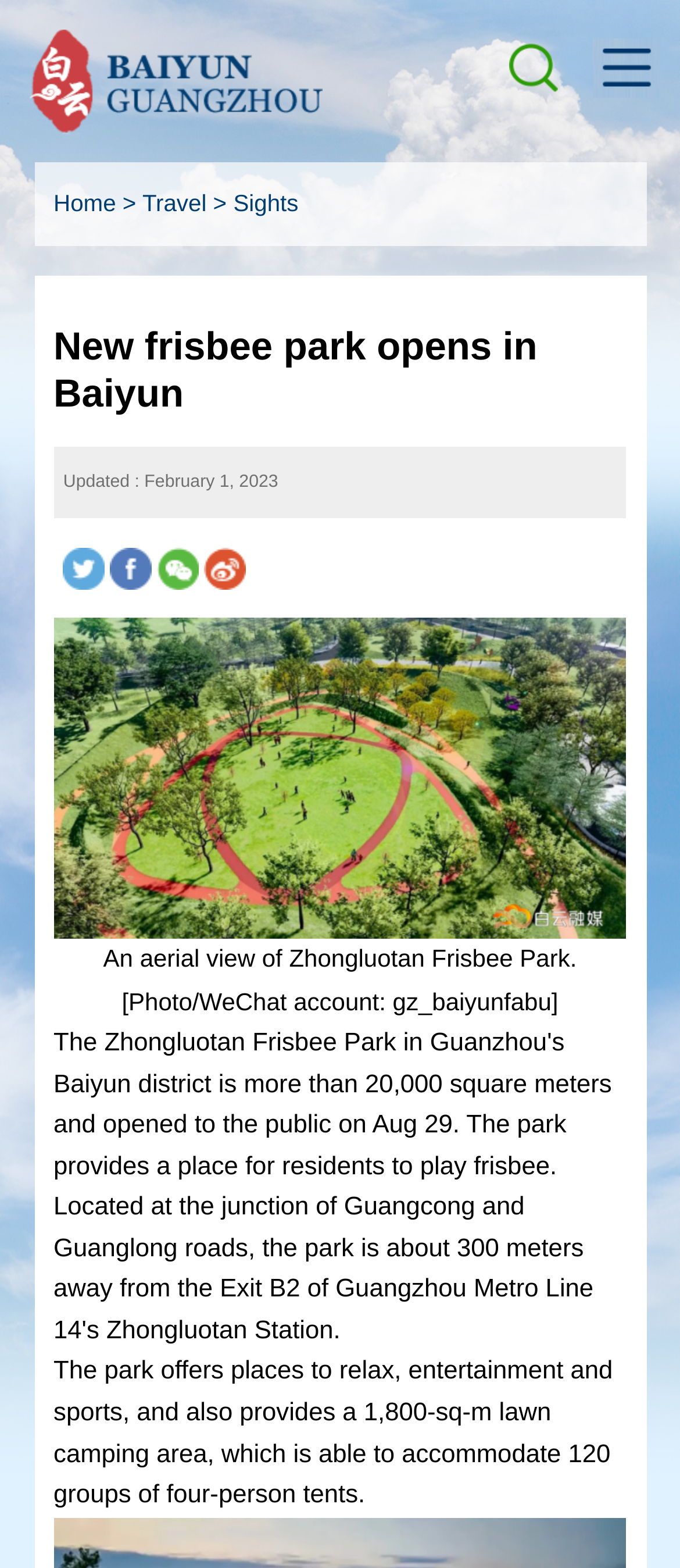What is the name of the frisbee park?
Give a comprehensive and detailed explanation for the question.

I found the answer by looking at the heading element with the text 'New frisbee park opens in Baiyun' and the static text 'An aerial view of Zhongluotan Frisbee Park.' which suggests that the park's name is Zhongluotan Frisbee Park.